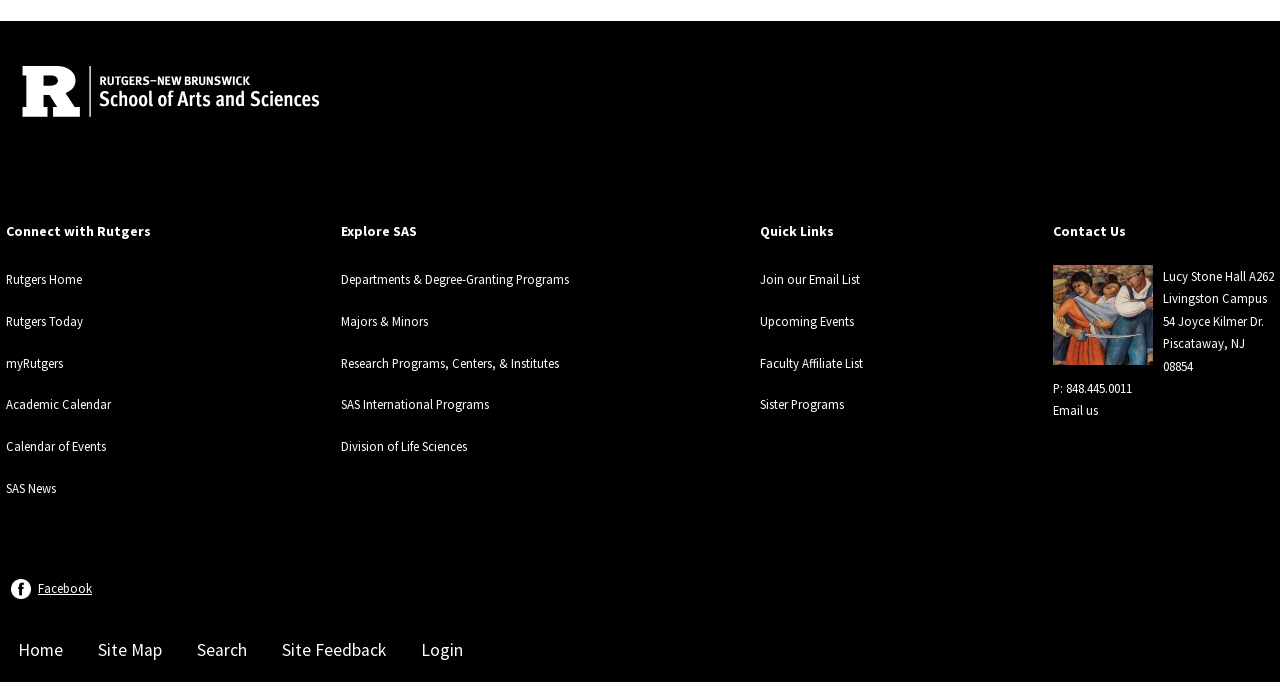Locate the bounding box coordinates of the item that should be clicked to fulfill the instruction: "provide feedback".

None